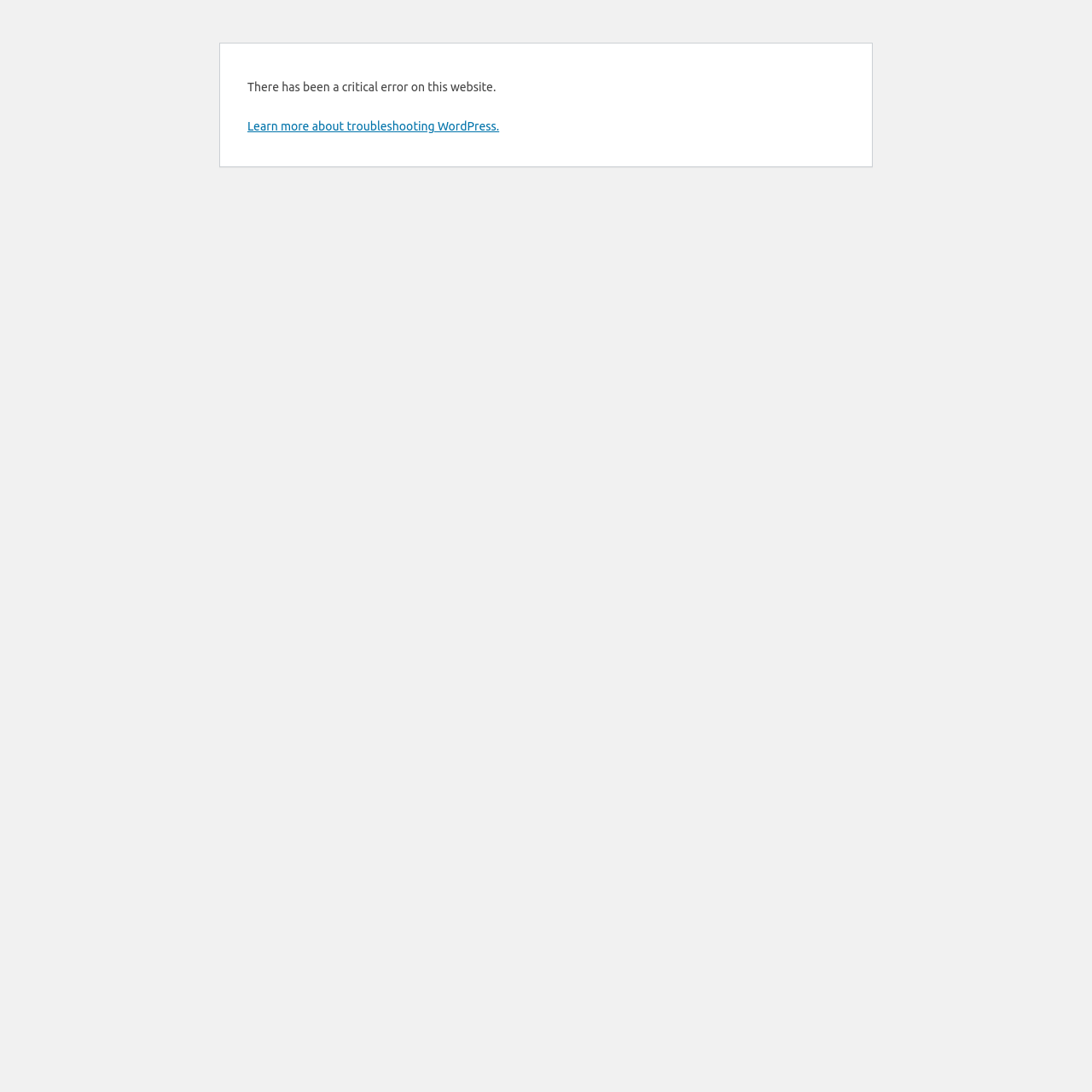Bounding box coordinates are specified in the format (top-left x, top-left y, bottom-right x, bottom-right y). All values are floating point numbers bounded between 0 and 1. Please provide the bounding box coordinate of the region this sentence describes: Learn more about troubleshooting WordPress.

[0.227, 0.109, 0.457, 0.122]